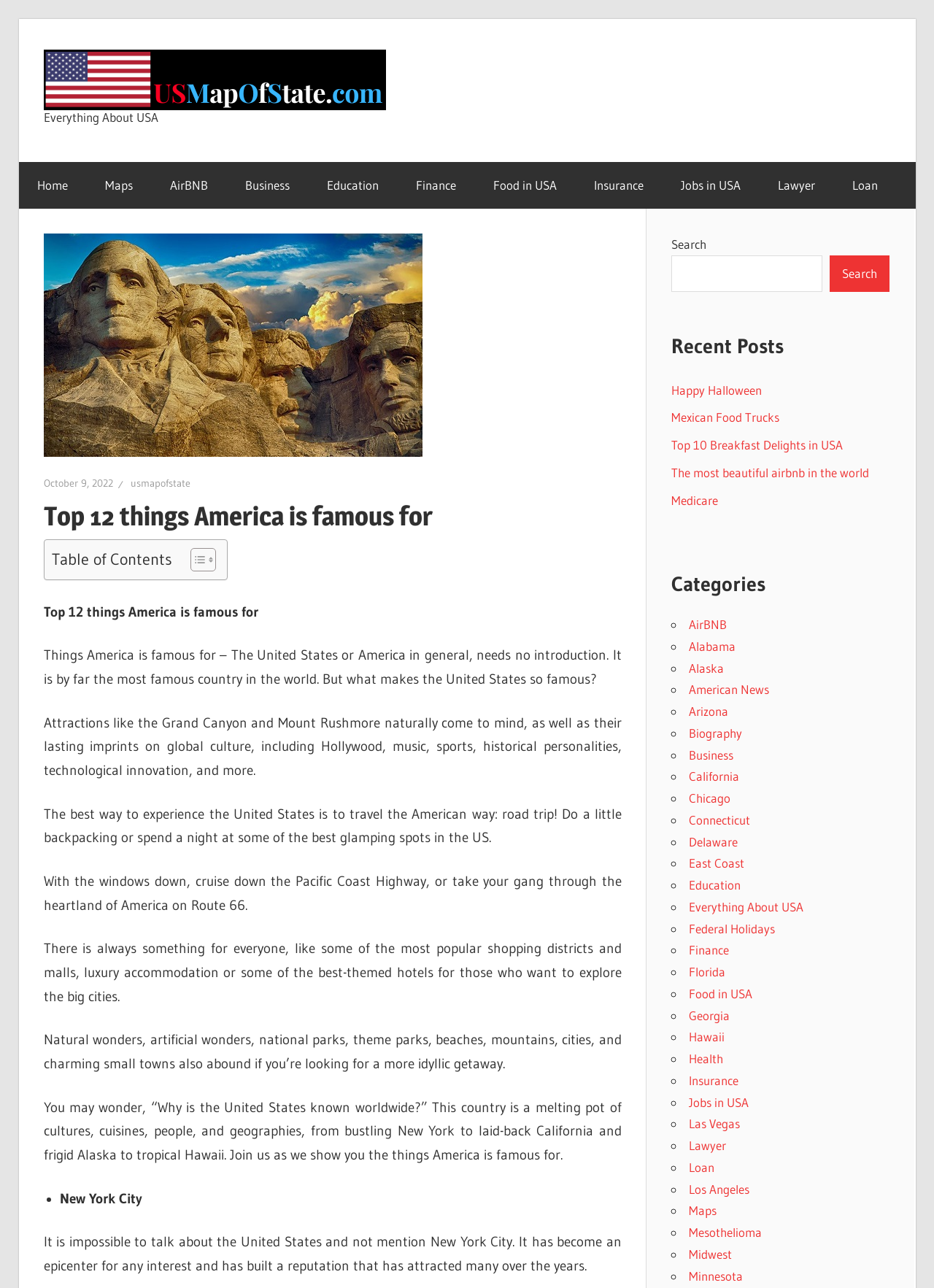Utilize the information from the image to answer the question in detail:
How many links are in the primary menu?

By examining the navigation element 'Primary Menu', I count 12 links, including 'Home', 'Maps', 'AirBNB', 'Business', 'Education', 'Finance', 'Food in USA', 'Insurance', 'Jobs in USA', 'Lawyer', 'Loan'.